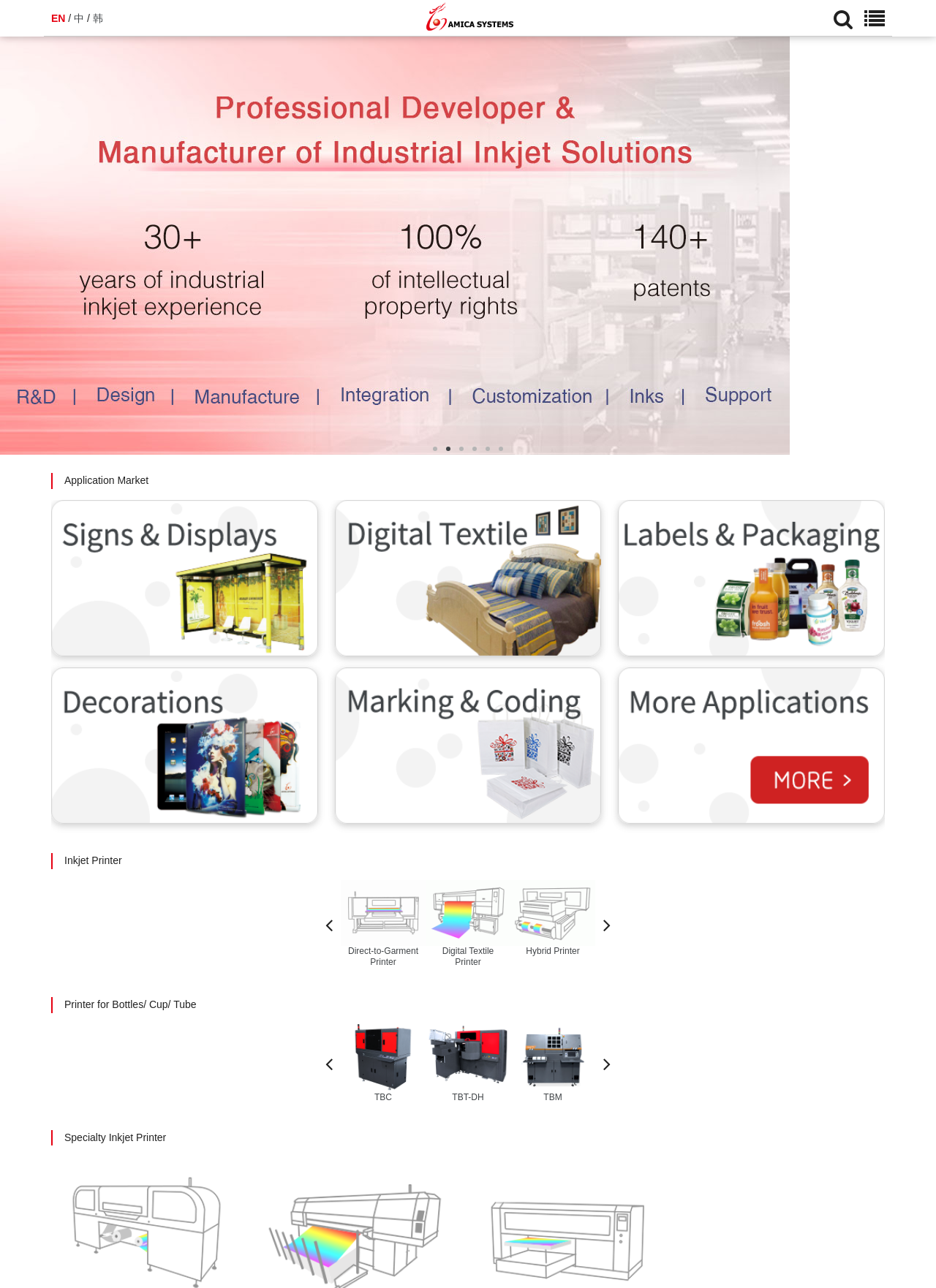Please identify the bounding box coordinates of the clickable area that will fulfill the following instruction: "Click the 'About Amica Systems' link". The coordinates should be in the format of four float numbers between 0 and 1, i.e., [left, top, right, bottom].

[0.0, 0.185, 0.844, 0.194]